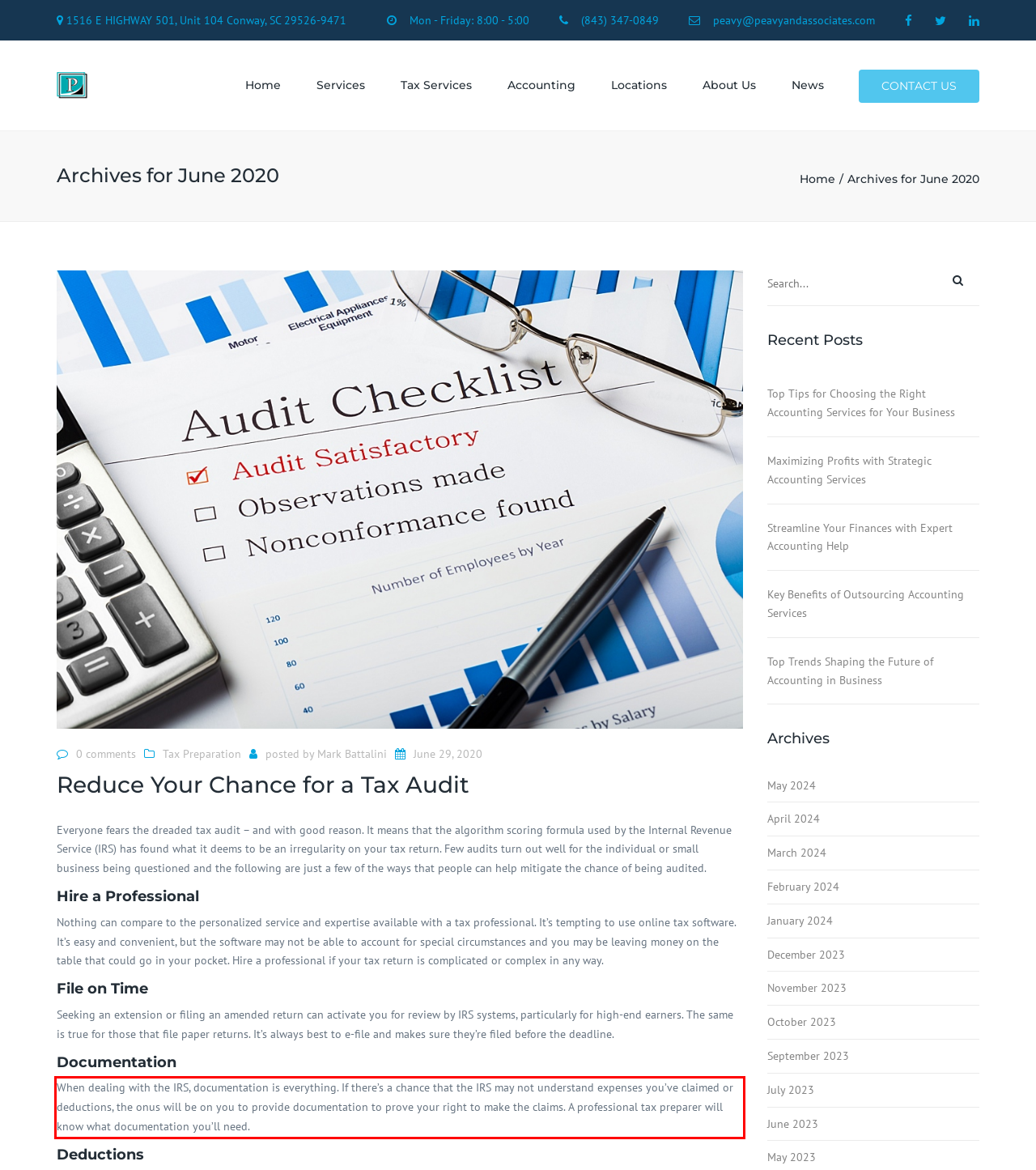There is a UI element on the webpage screenshot marked by a red bounding box. Extract and generate the text content from within this red box.

When dealing with the IRS, documentation is everything. If there’s a chance that the IRS may not understand expenses you’ve claimed or deductions, the onus will be on you to provide documentation to prove your right to make the claims. A professional tax preparer will know what documentation you’ll need.